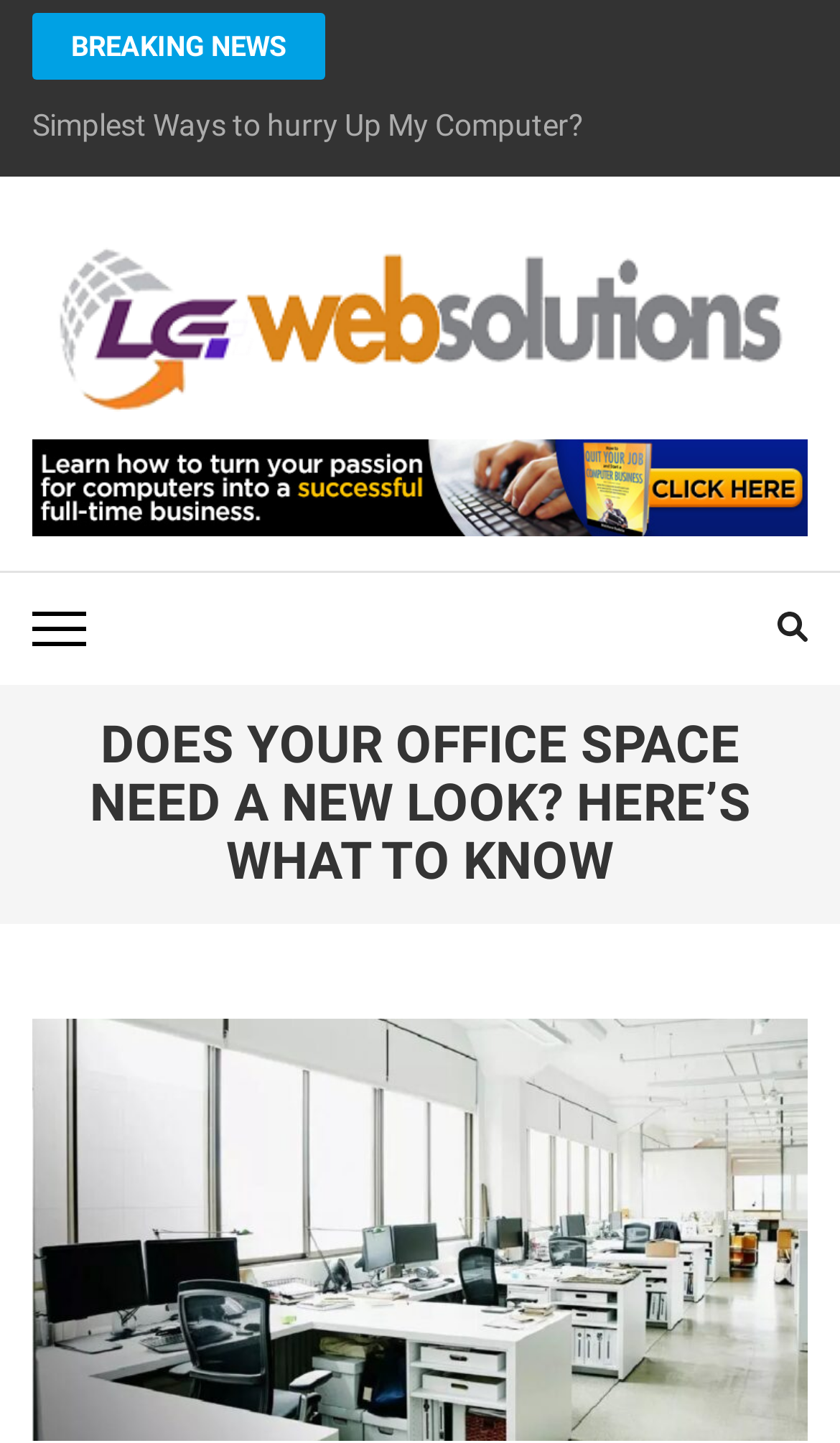Is the navigation menu expanded?
Look at the screenshot and give a one-word or phrase answer.

No